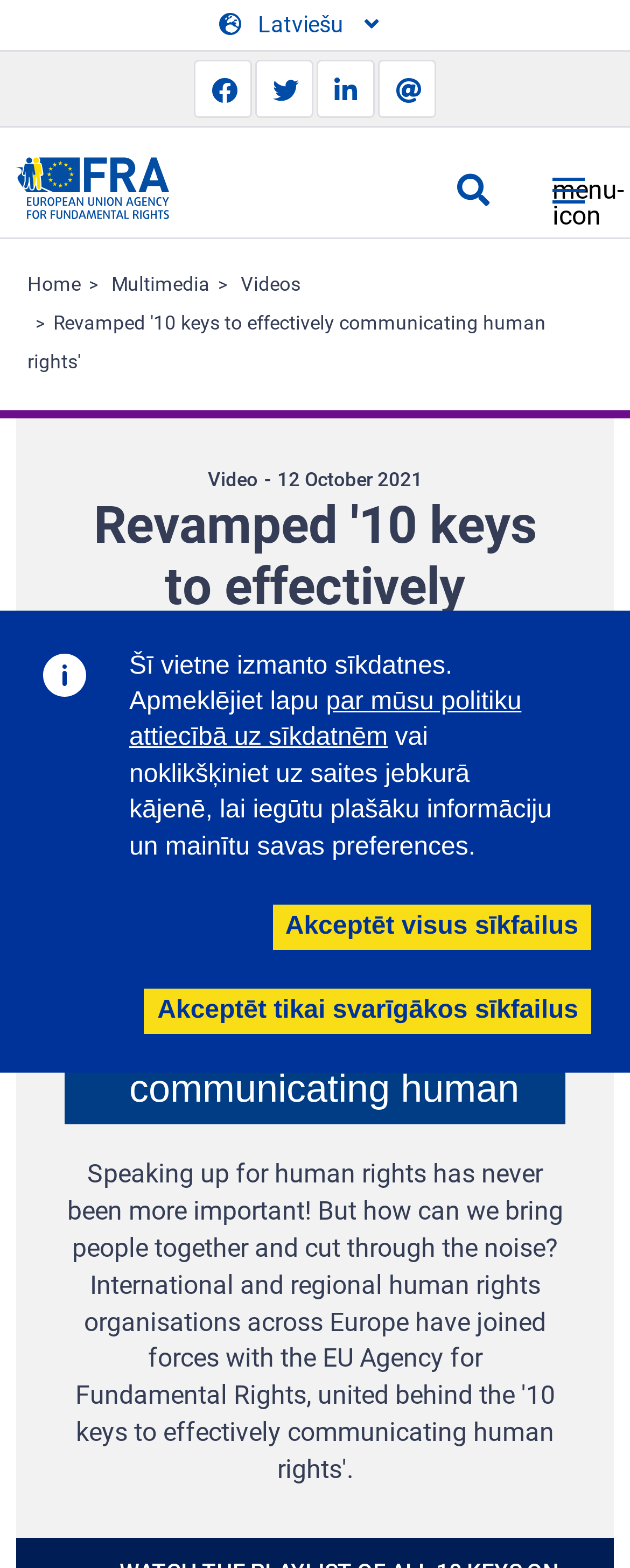Locate the bounding box coordinates of the area where you should click to accomplish the instruction: "Click the 'Videos' link".

[0.382, 0.174, 0.477, 0.189]